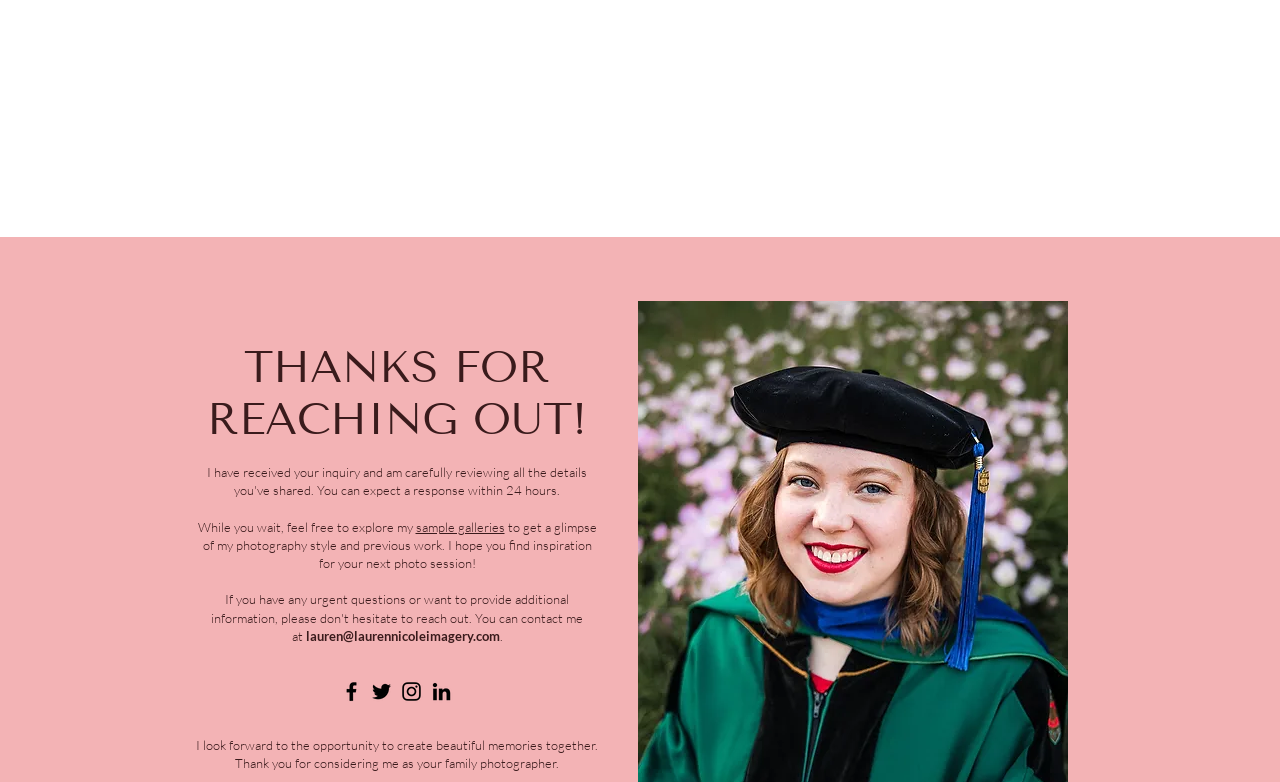Locate the bounding box coordinates of the clickable part needed for the task: "View sample galleries".

[0.325, 0.663, 0.394, 0.684]